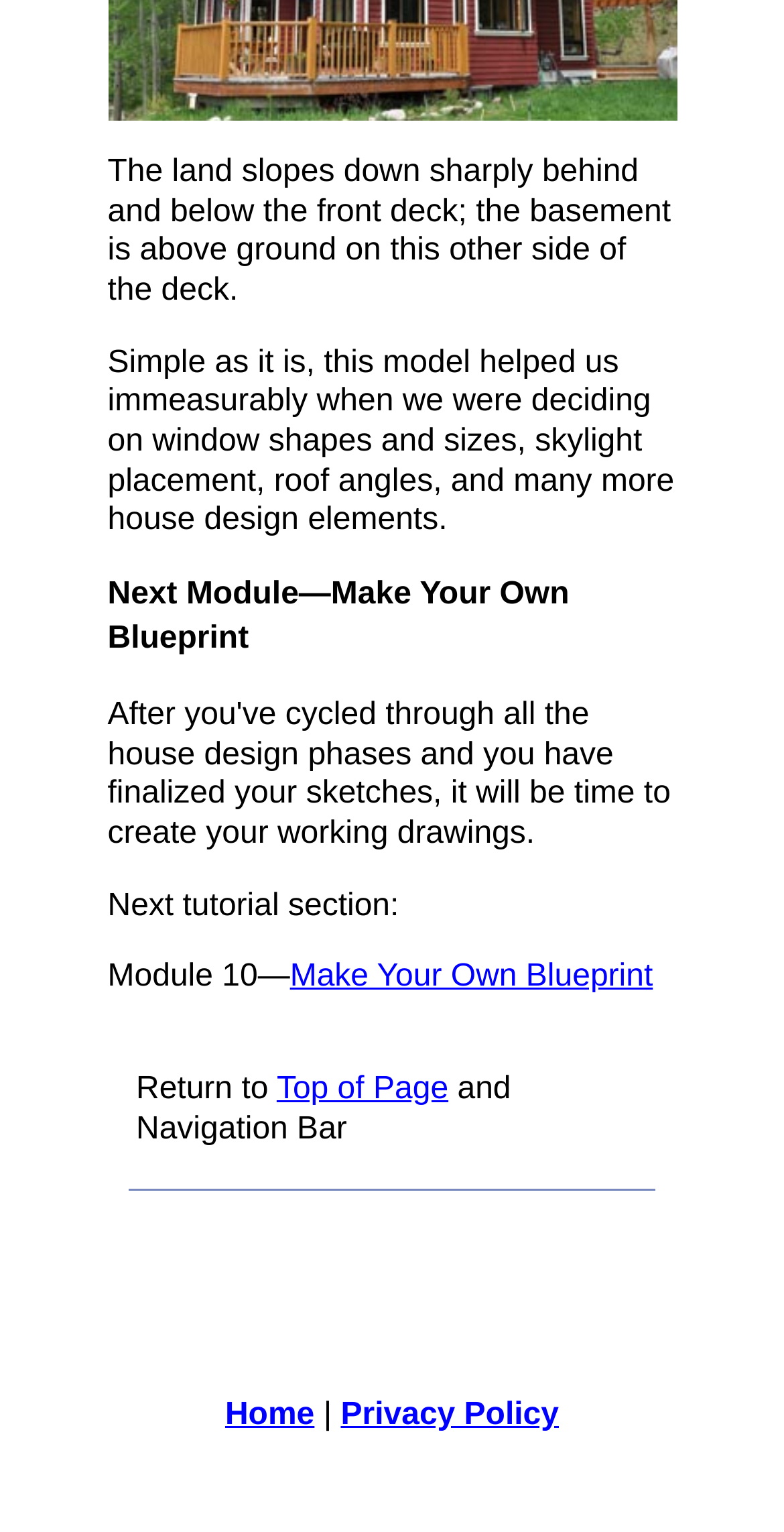Please reply to the following question using a single word or phrase: 
Where can I find the link to the top of the page?

In the footer